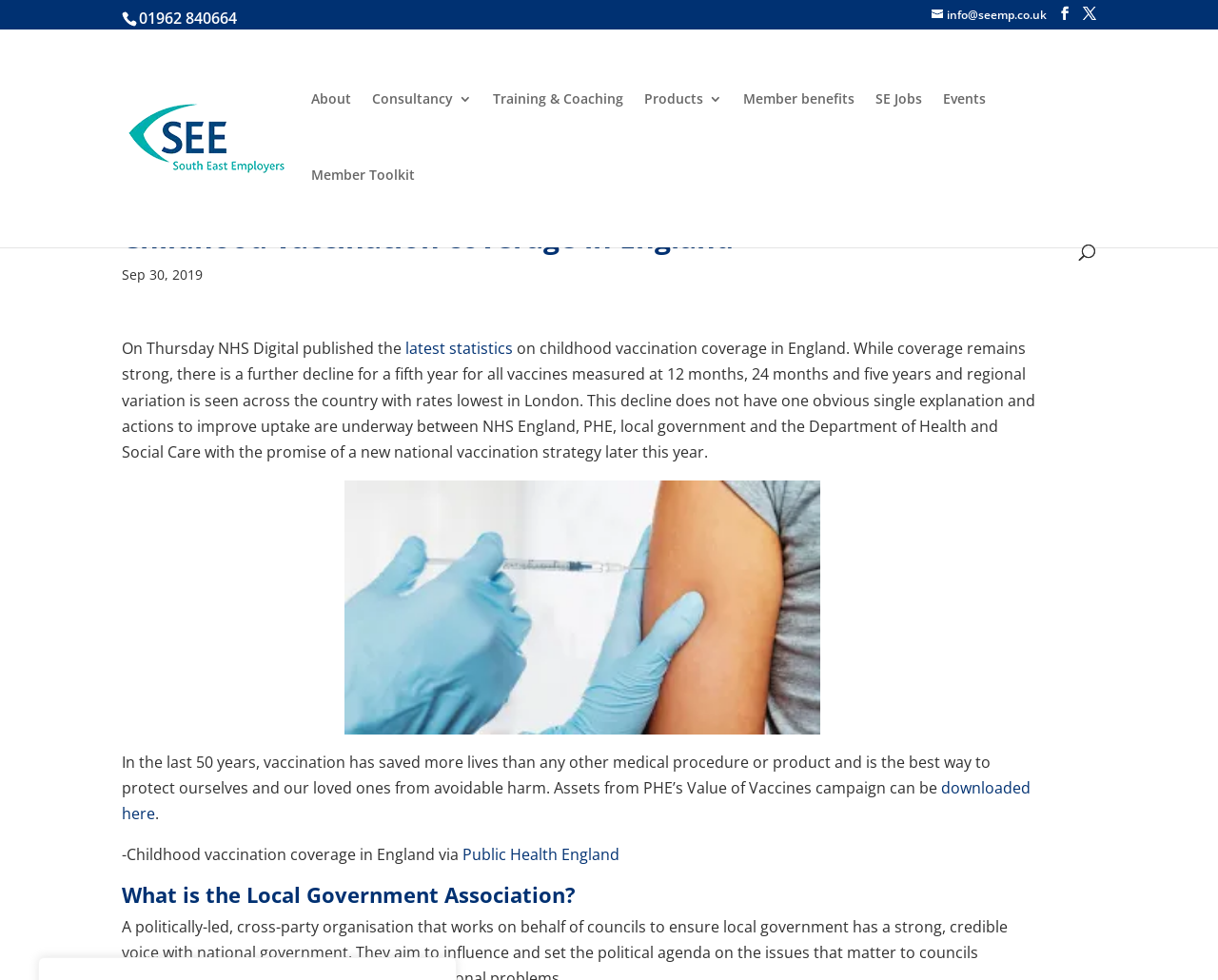Given the description "FIRE.197 Have you ever wandered…", determine the bounding box of the corresponding UI element.

None